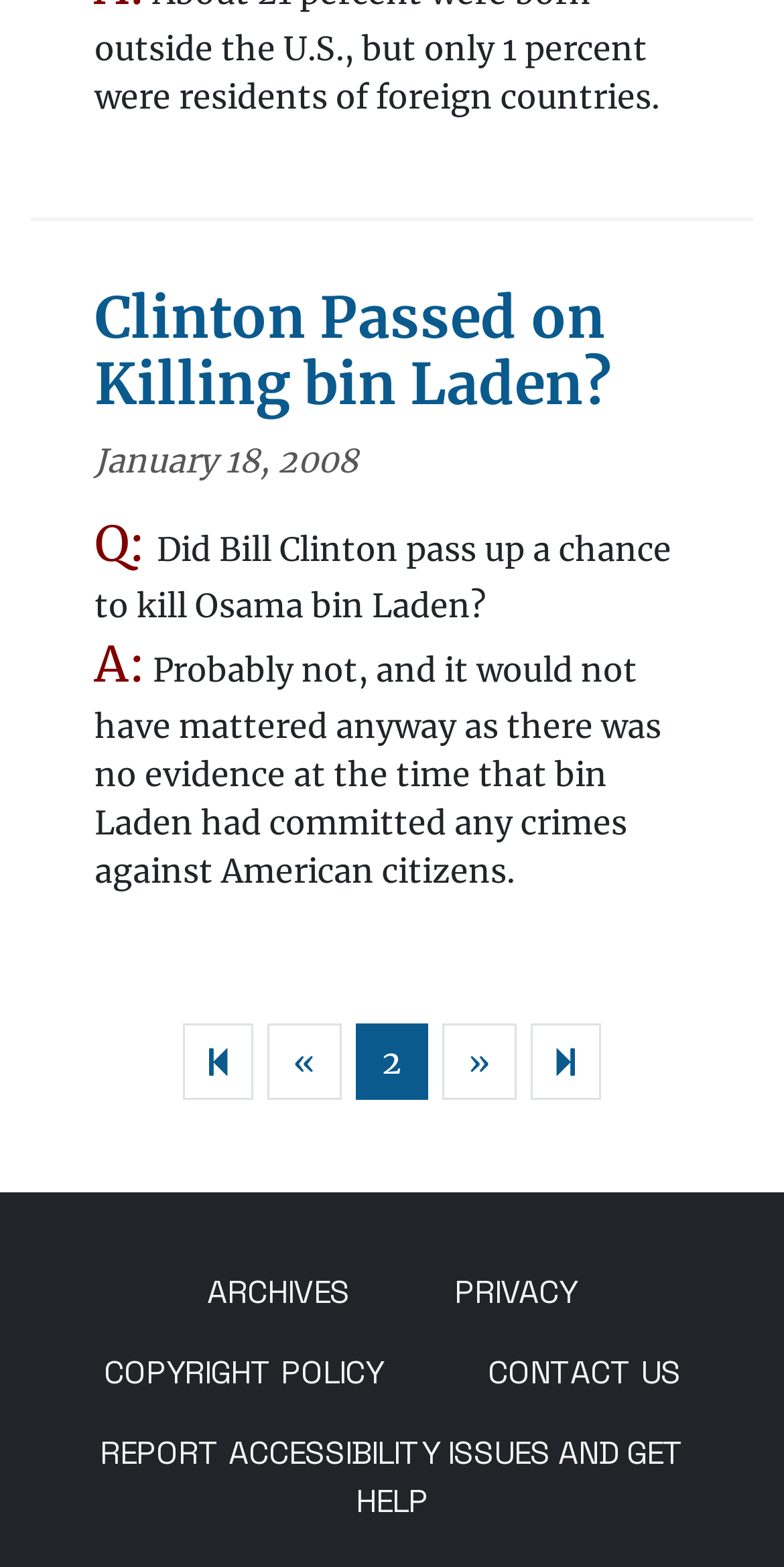Identify the bounding box coordinates of the HTML element based on this description: "Contact Us".

[0.56, 0.851, 0.929, 0.902]